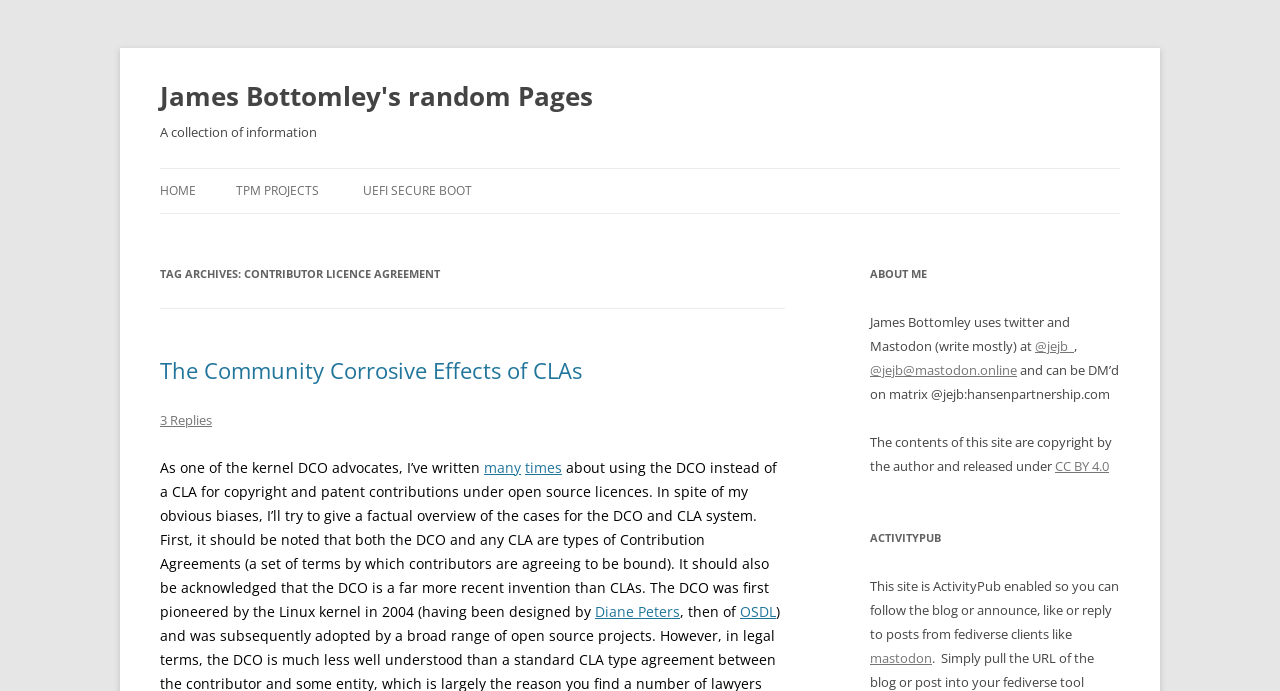Please identify the bounding box coordinates of the area that needs to be clicked to follow this instruction: "check about me".

[0.68, 0.38, 0.875, 0.414]